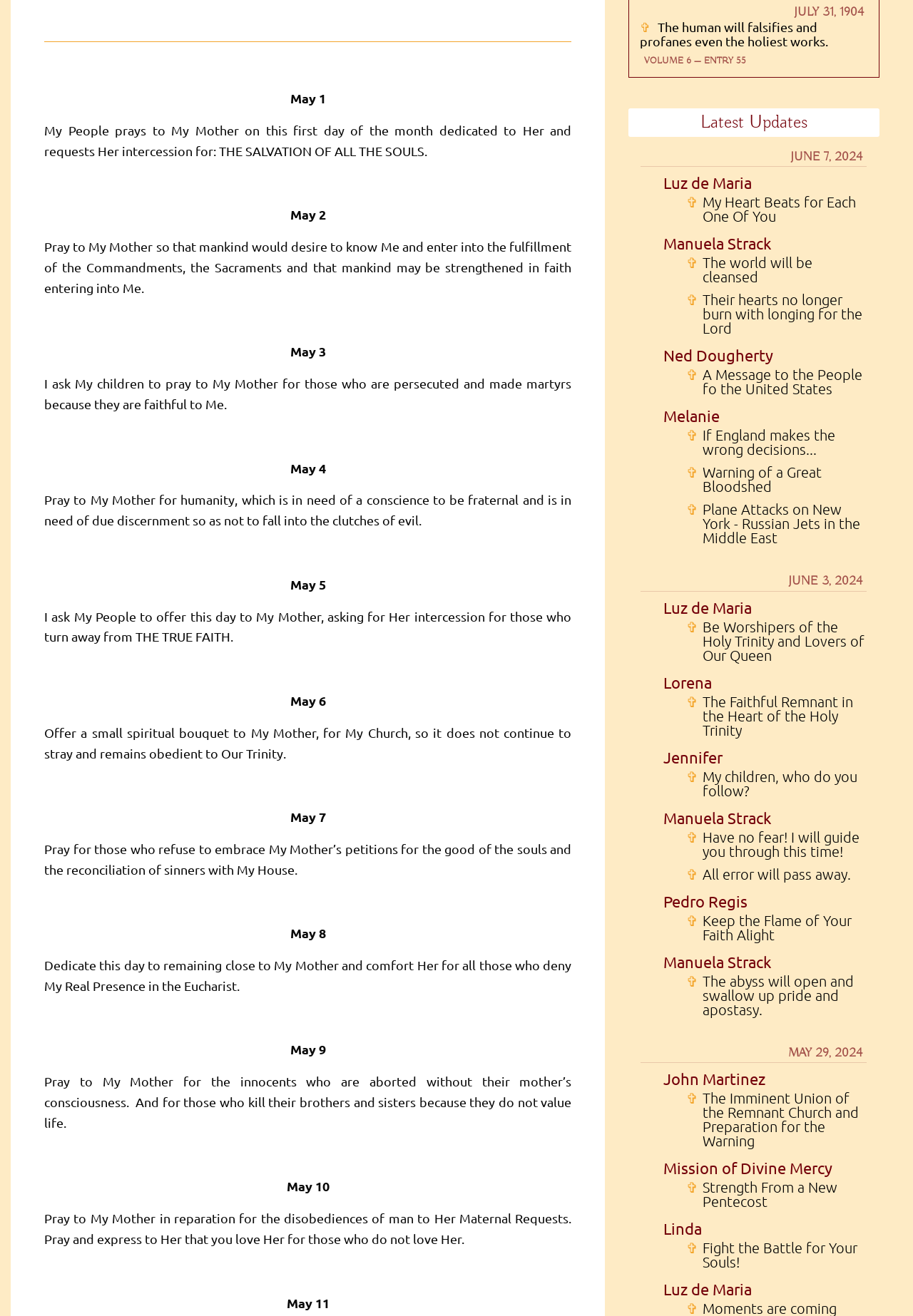For the element described, predict the bounding box coordinates as (top-left x, top-left y, bottom-right x, bottom-right y). All values should be between 0 and 1. Element description: John Martinez

[0.727, 0.813, 0.838, 0.827]